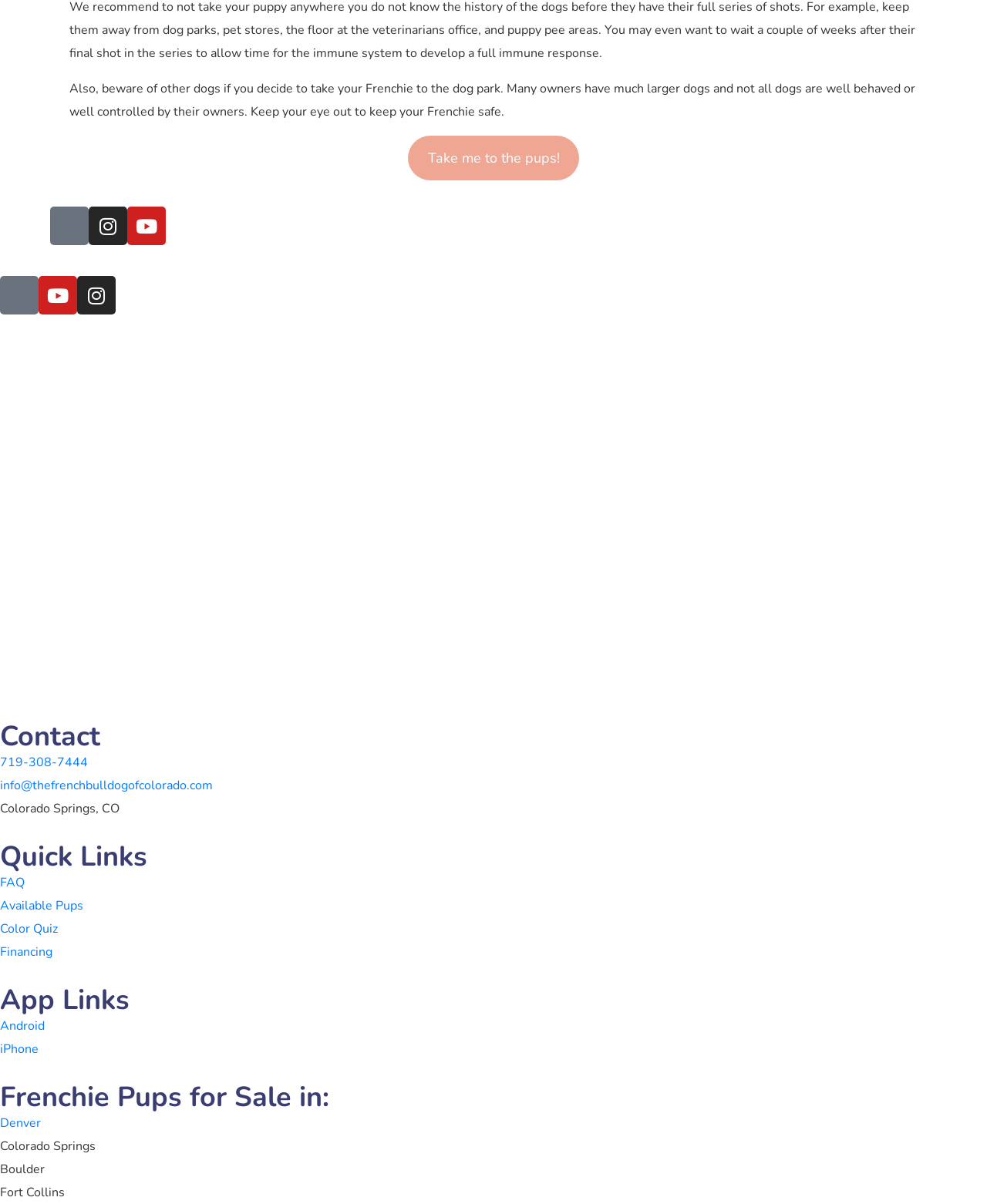Determine the bounding box coordinates of the target area to click to execute the following instruction: "Click on 'Take me to the pups!'."

[0.413, 0.113, 0.587, 0.15]